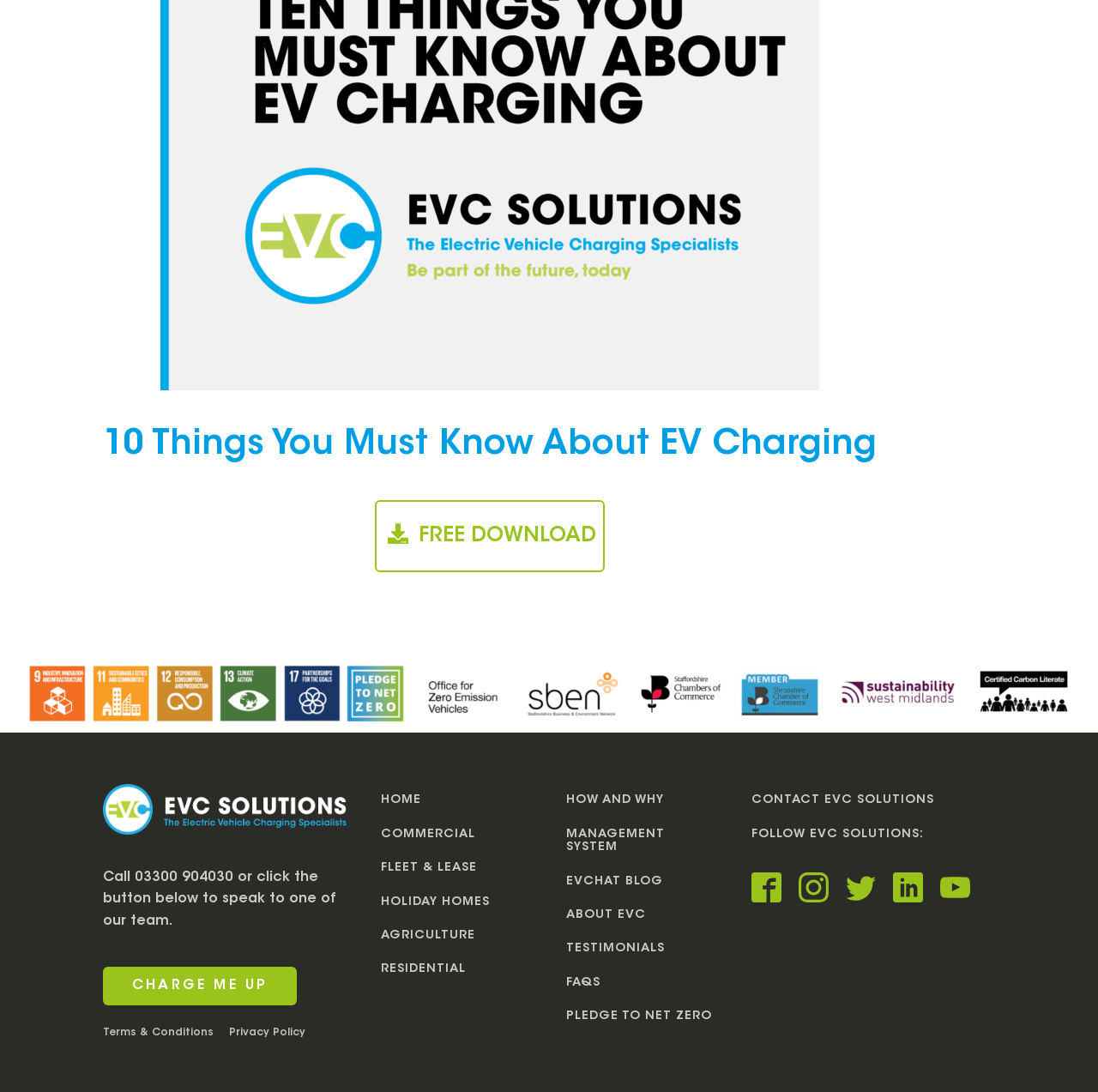Identify the bounding box coordinates of the specific part of the webpage to click to complete this instruction: "Follow EVC Solutions on Facebook".

[0.684, 0.799, 0.712, 0.827]